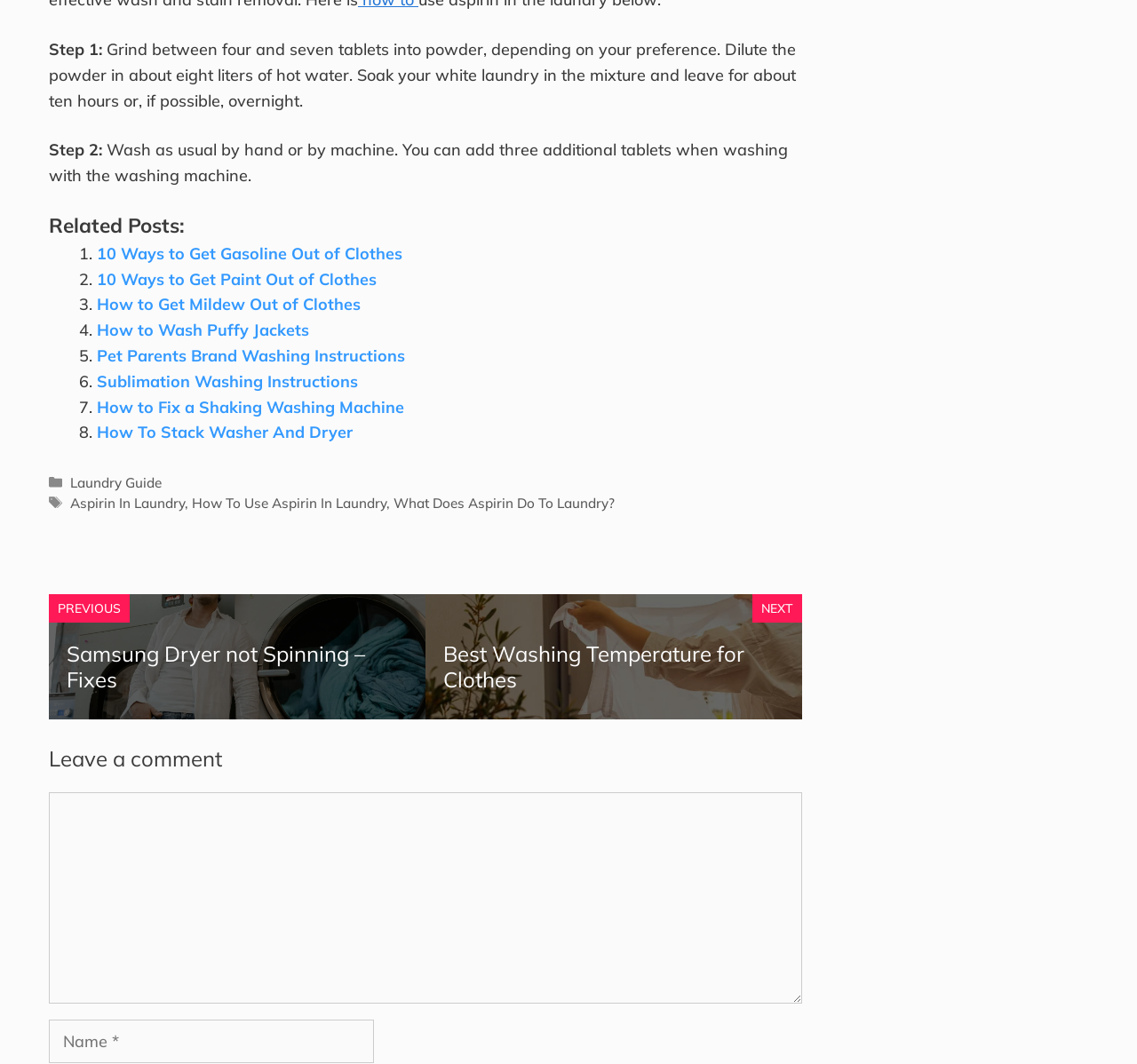Kindly determine the bounding box coordinates for the area that needs to be clicked to execute this instruction: "Click on 'Samsung Dryer not Spinning – Fixes'".

[0.059, 0.602, 0.321, 0.651]